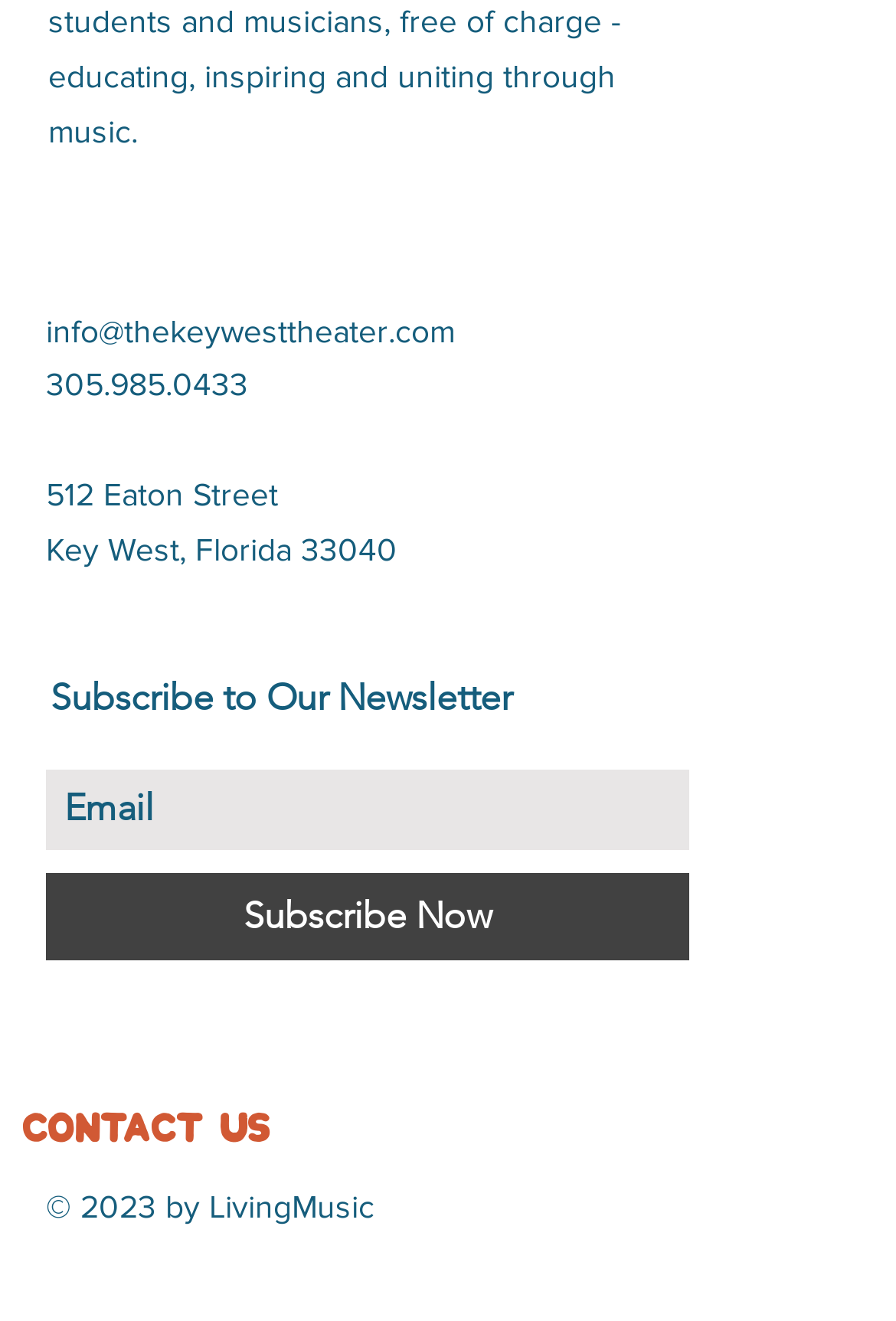Please locate the bounding box coordinates of the element that should be clicked to complete the given instruction: "Send an email to the contact".

[0.051, 0.236, 0.508, 0.264]